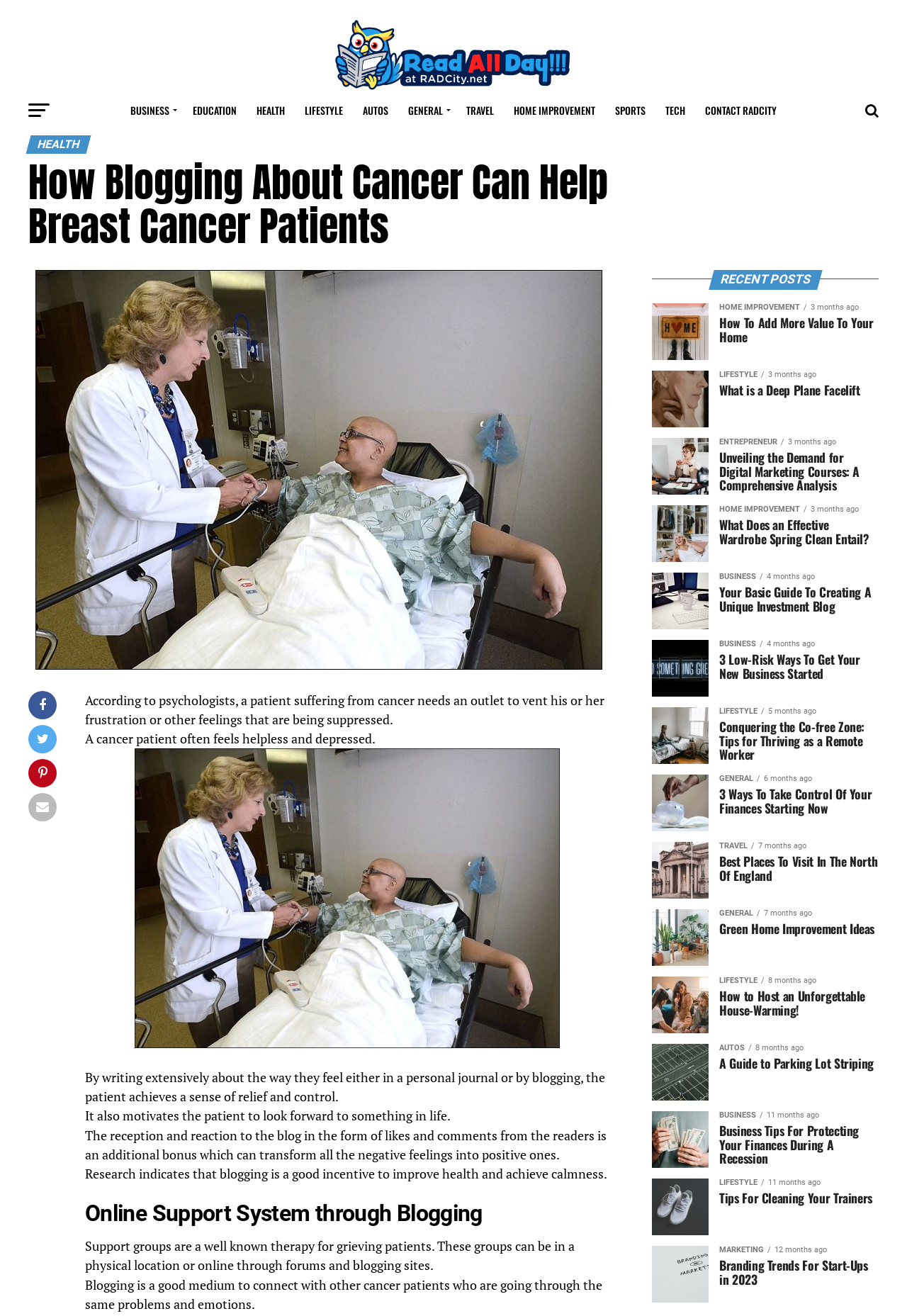With reference to the image, please provide a detailed answer to the following question: What is the purpose of blogging for cancer patients?

According to the blog post, the purpose of blogging for cancer patients is to achieve a sense of relief and control, as well as to motivate them to look forward to something in life, as stated in the sentence 'By writing extensively about the way they feel either in a personal journal or by blogging, the patient achieves a sense of relief and control.'